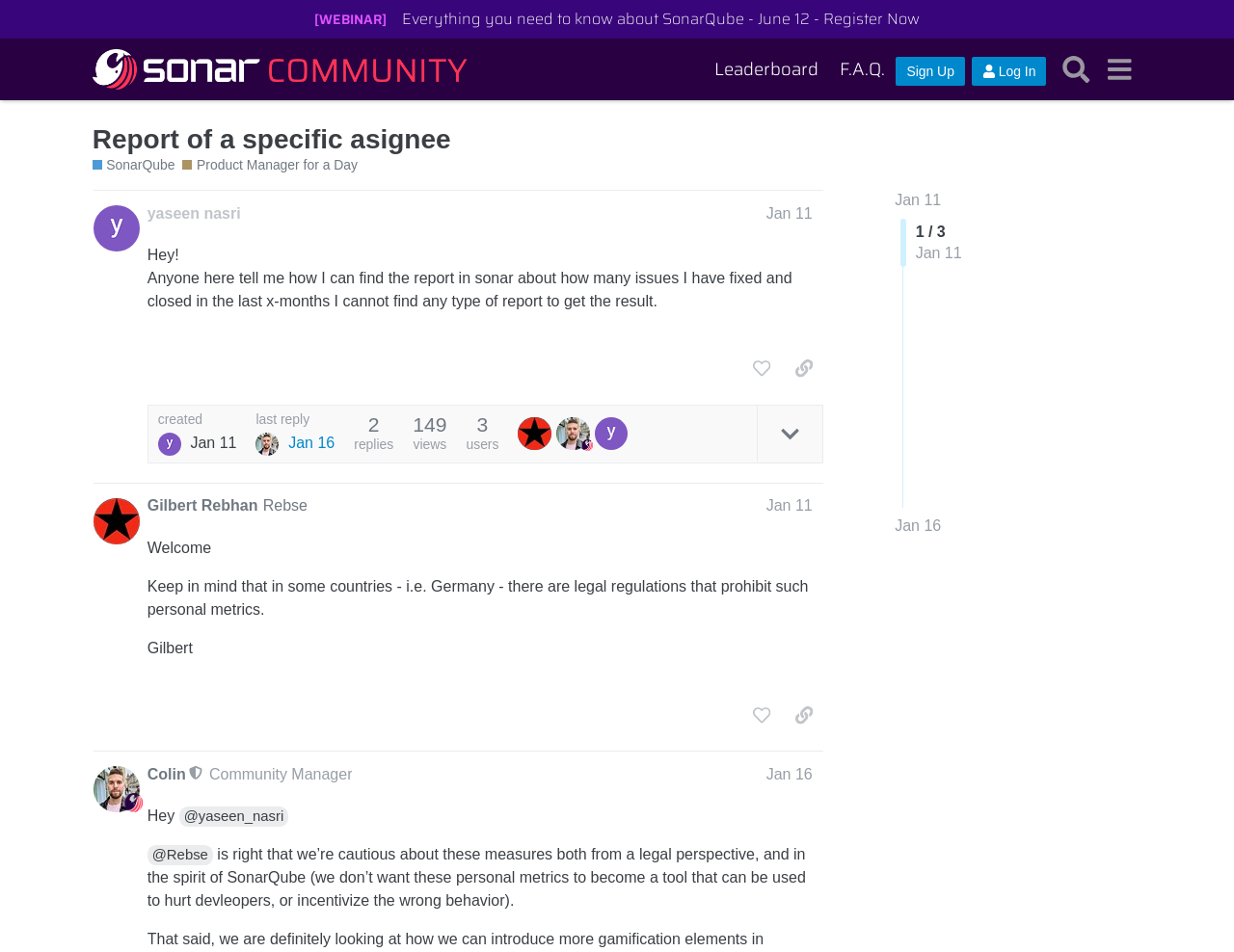Show the bounding box coordinates for the element that needs to be clicked to execute the following instruction: "Search for something". Provide the coordinates in the form of four float numbers between 0 and 1, i.e., [left, top, right, bottom].

[0.854, 0.05, 0.89, 0.096]